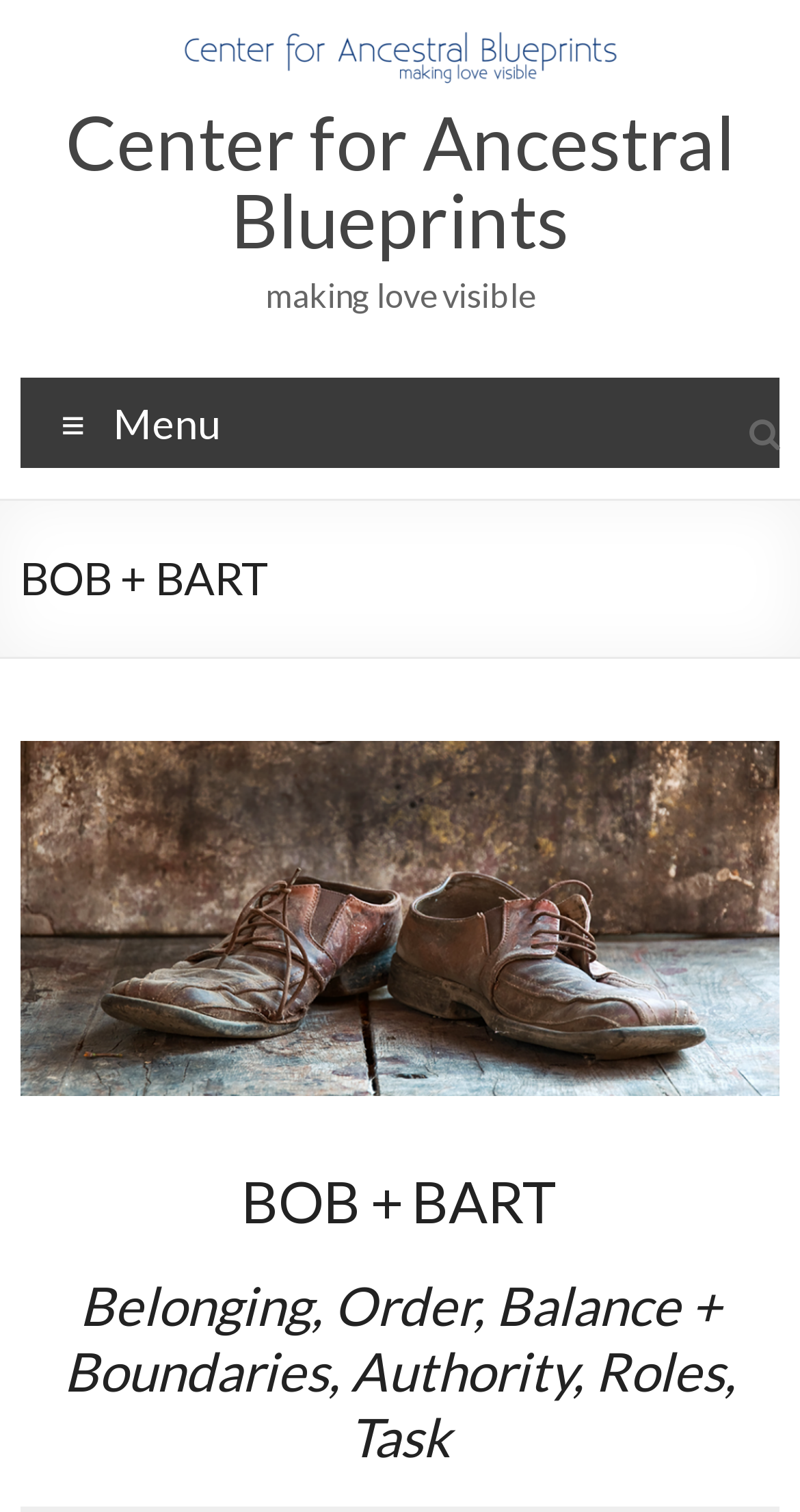Answer the question using only one word or a concise phrase: What is the tagline of the website?

making love visible